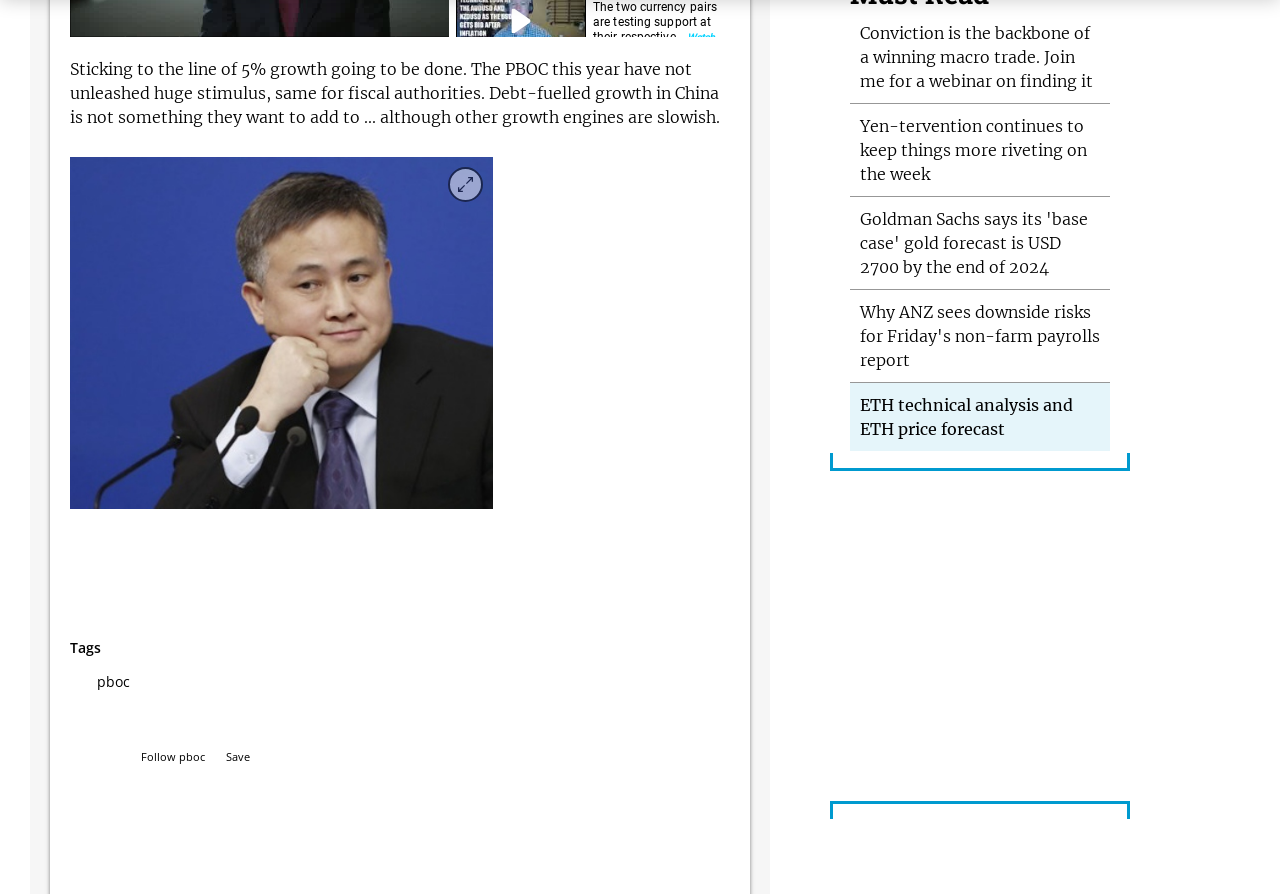Based on the element description aria-label="Twitter", identify the bounding box coordinates for the UI element. The coordinates should be in the format (top-left x, top-left y, bottom-right x, bottom-right y) and within the 0 to 1 range.

[0.273, 0.835, 0.301, 0.874]